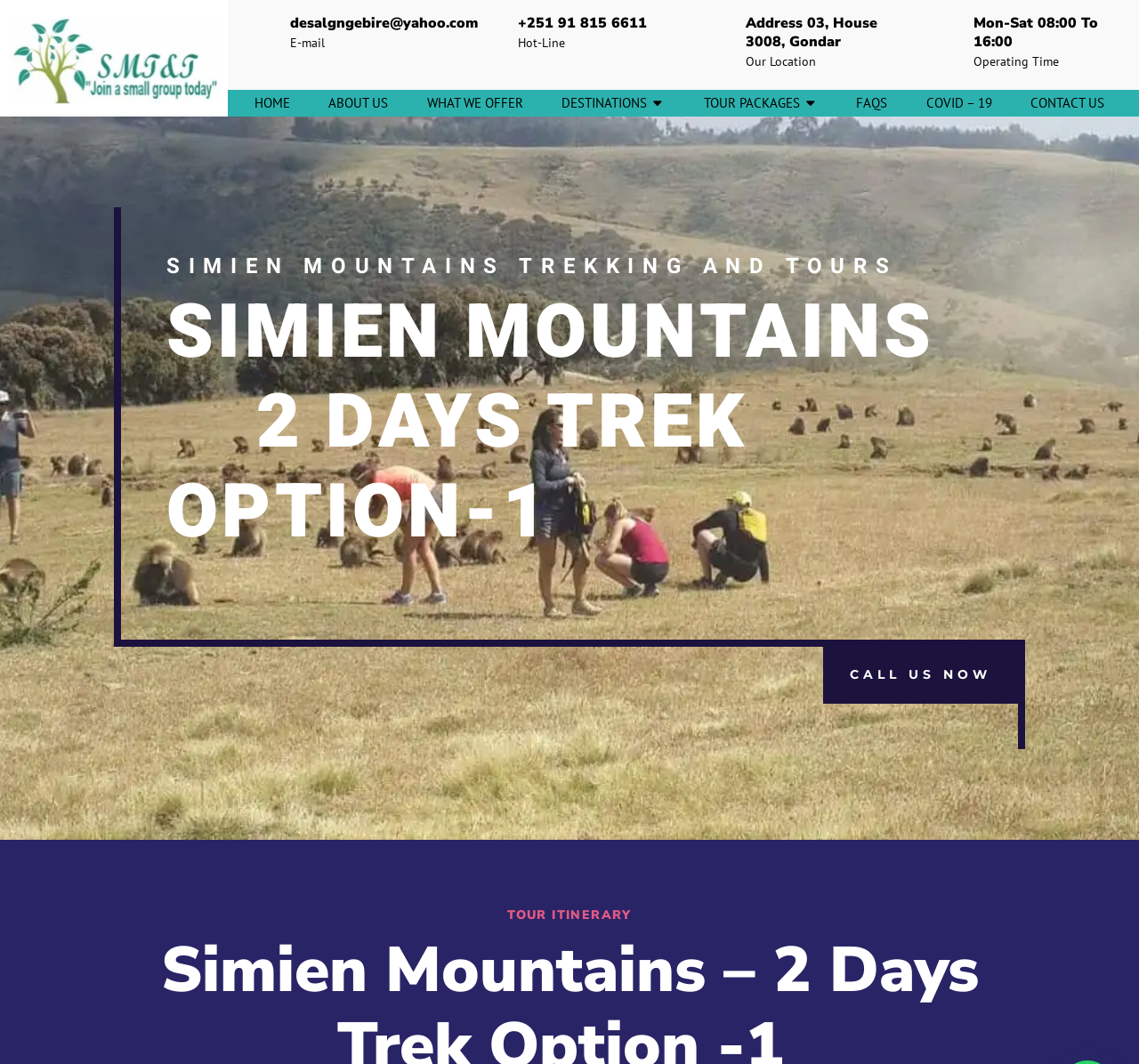Offer a detailed explanation of the webpage layout and contents.

The webpage is about Simien Mountains Trekking and Tours, specifically showcasing a 2-day trek option. At the top left, there is a logo with an image, accompanied by the company name "SIMIEN MOUNTAINS TREKKING AND TOURS" in a heading. Below the logo, there are seven navigation links: "HOME", "ABOUT US", "WHAT WE OFFER", "DESTINATIONS C", "TOUR PACKAGES C", "FAQS", "COVID – 19", and "CONTACT US", arranged horizontally across the page.

On the right side of the page, there are four sections, each containing a heading and a static text. The first section has a heading with an email address, "desalgngebire@yahoo.com", and a static text "E-mail". The second section has a heading with a phone number, "+251 91 815 6611", and a static text "Hot-Line". The third section has a heading with an address, "Address 03, House 3008, Gondar", and a static text "Our Location". The fourth section has a heading with operating hours, "Mon-Sat 08:00 To 16:00", and a static text "Operating Time".

Below the navigation links, there is a main content area with a heading "SIMIEN MOUNTAINS  2 DAYS TREK OPTION-1" and a subheading "TOUR ITINERARY". There is also a call-to-action link "CALL US NOW 5" at the bottom right of the page.